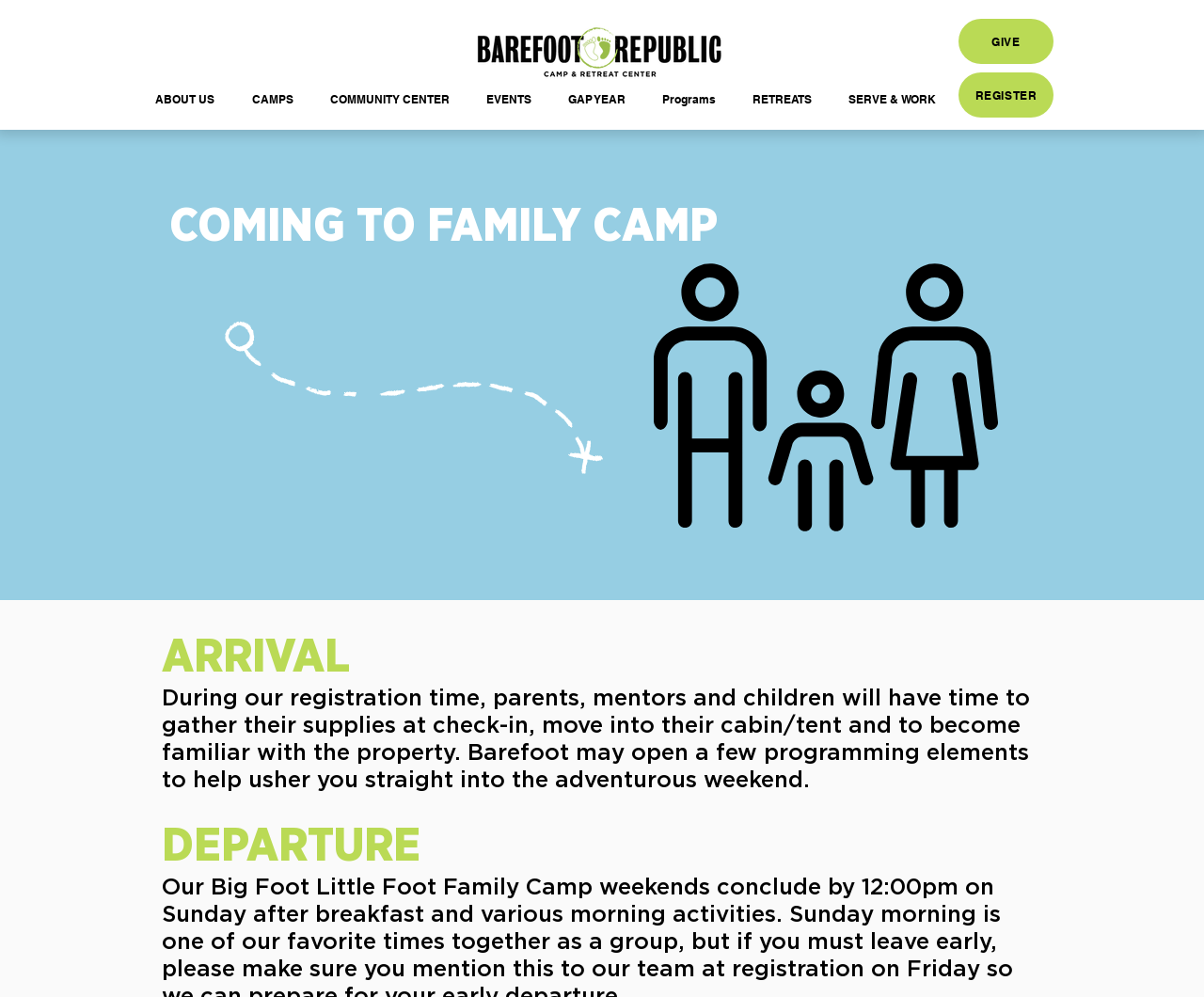What can be done during the registration time?
Please provide a comprehensive answer based on the details in the screenshot.

According to the webpage, during the registration time, parents, mentors, and children will have time to gather their supplies at check-in and move into their cabin/tent, and Barefoot may also open a few programming elements to help usher them straight into the adventurous weekend.